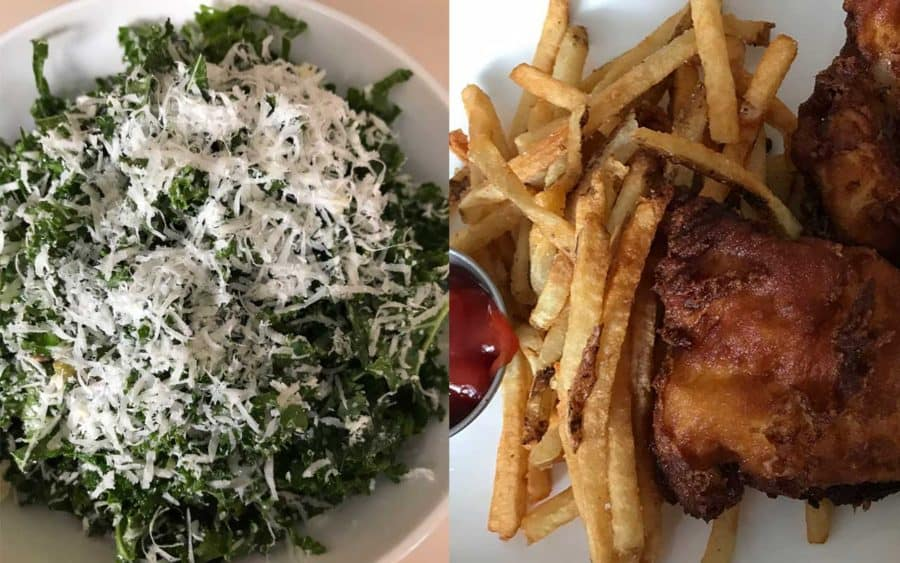What is served alongside the crispy fried chicken?
Please describe in detail the information shown in the image to answer the question.

According to the caption, the main course includes crispy fried chicken served alongside perfectly golden French fries, indicating that French fries are the side dish accompanying the chicken.